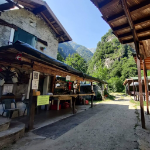What is Crotto Dangri known for?
Look at the image and respond to the question as thoroughly as possible.

According to the caption, Crotto Dangri is renowned for its delicious regional cuisine, which implies that the location is famous for its local food and culinary traditions. This suggests that visitors can expect to find authentic and flavorful dishes that are unique to the region.